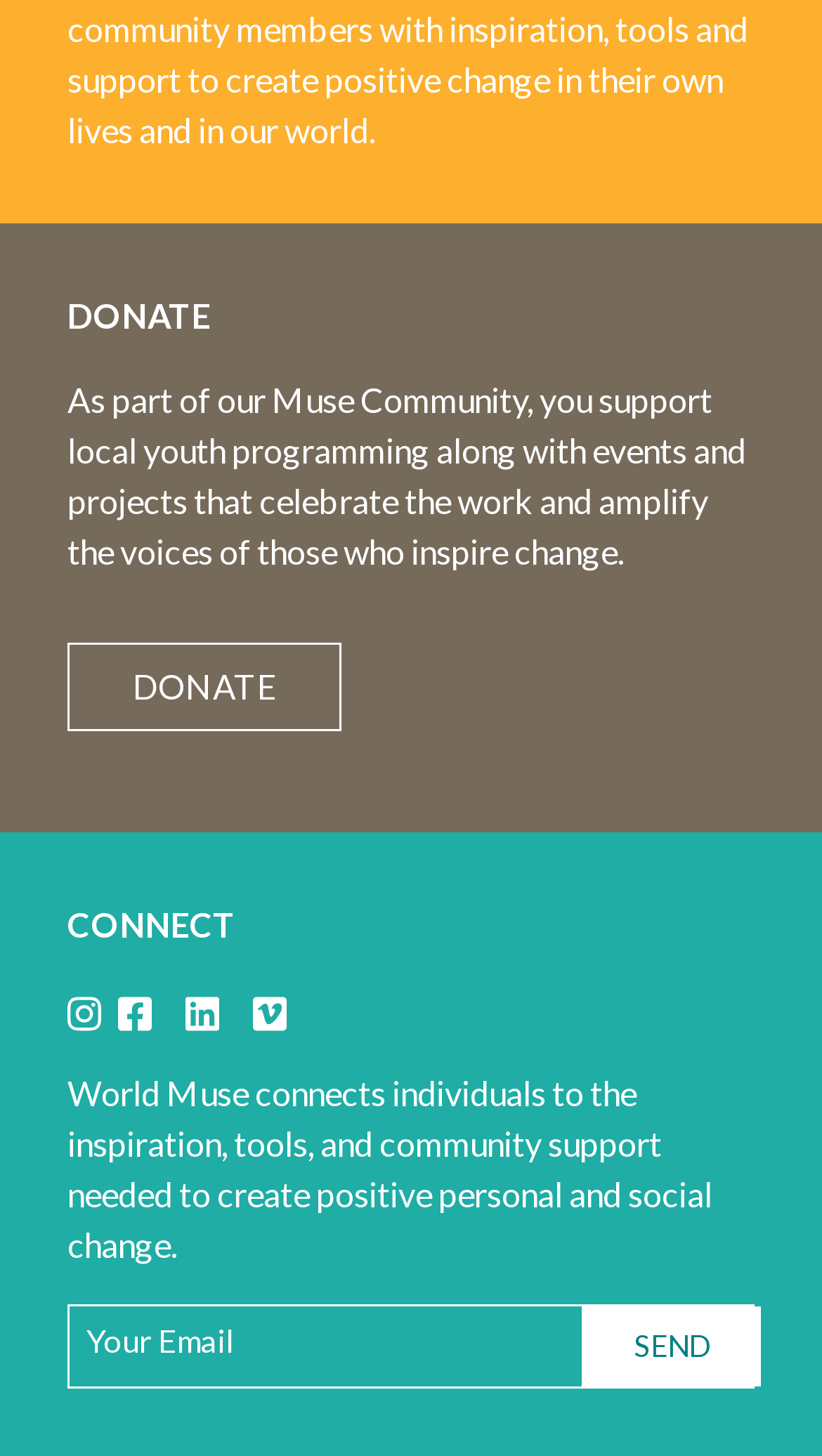Answer the question in one word or a short phrase:
What is the label of the text input field?

Email